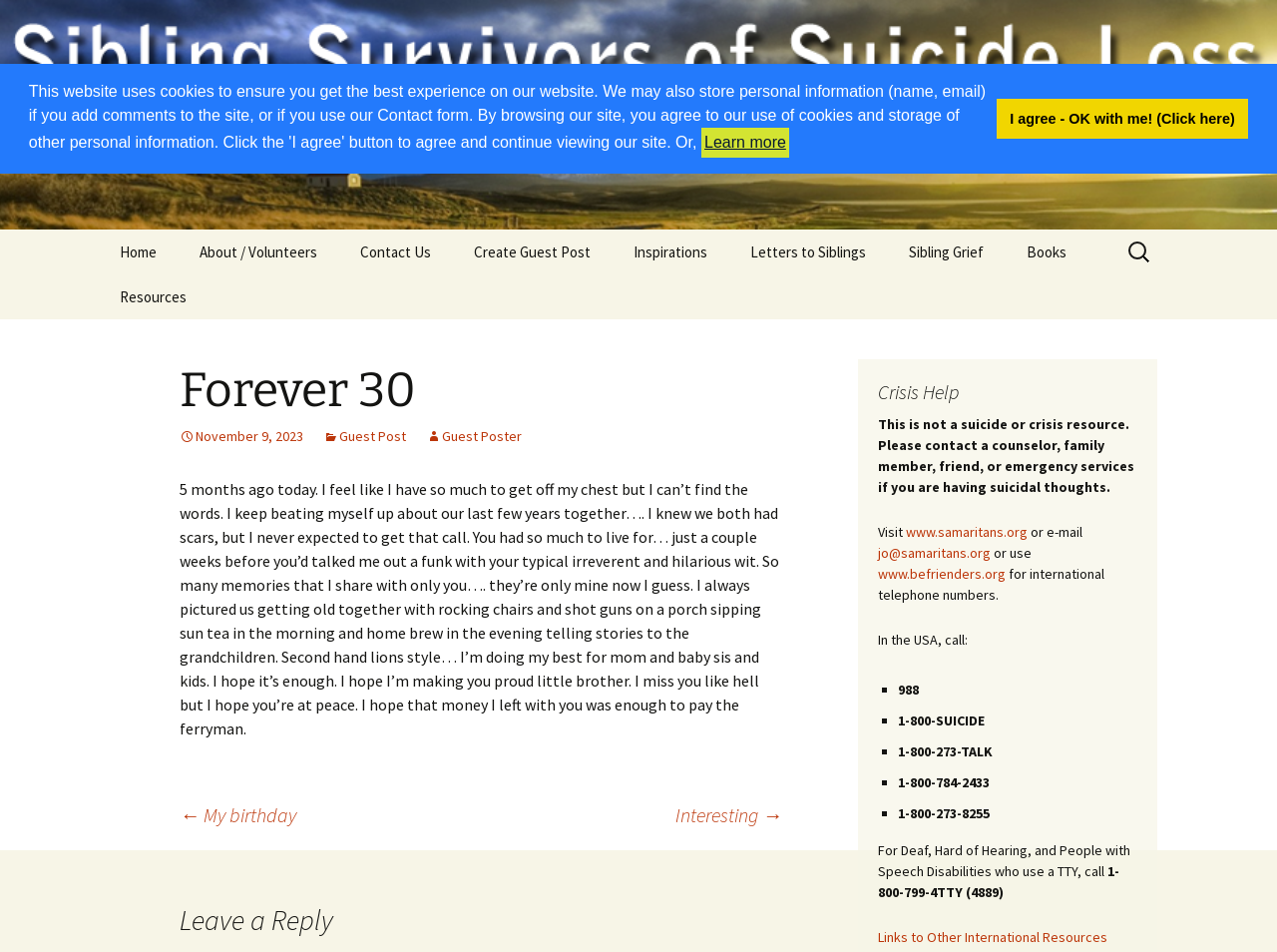What is the purpose of the 'Search for:' field?
Please provide a single word or phrase based on the screenshot.

To search the website